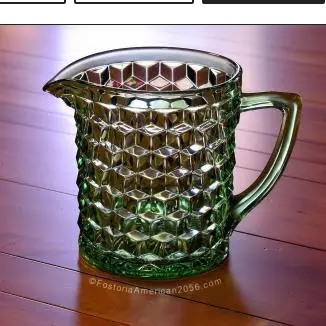What is the purpose of the spout on the jug?
Please provide a single word or phrase in response based on the screenshot.

Serving beverages